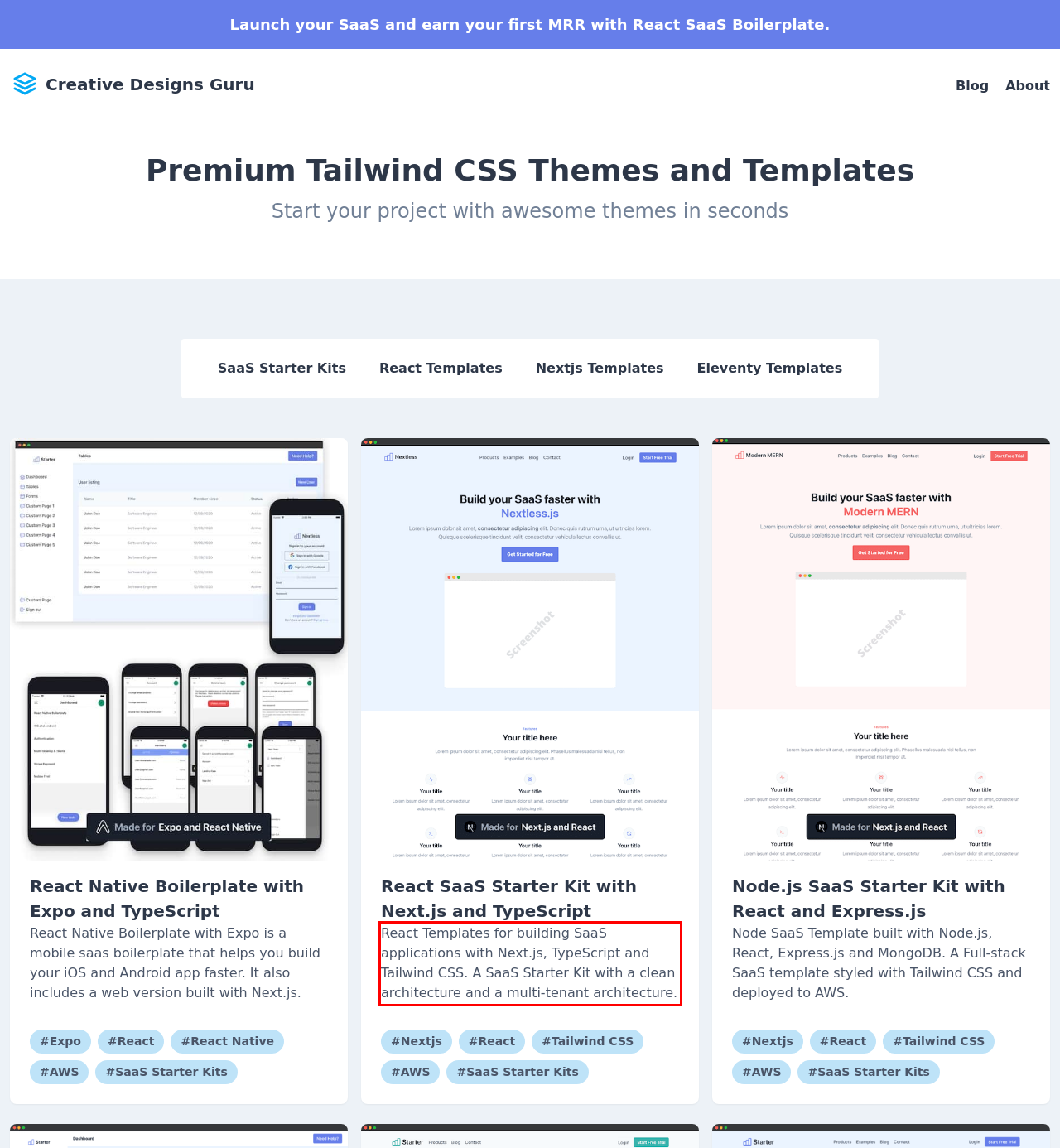You have a screenshot of a webpage with a UI element highlighted by a red bounding box. Use OCR to obtain the text within this highlighted area.

React Templates for building SaaS applications with Next.js, TypeScript and Tailwind CSS. A SaaS Starter Kit with a clean architecture and a multi-tenant architecture.